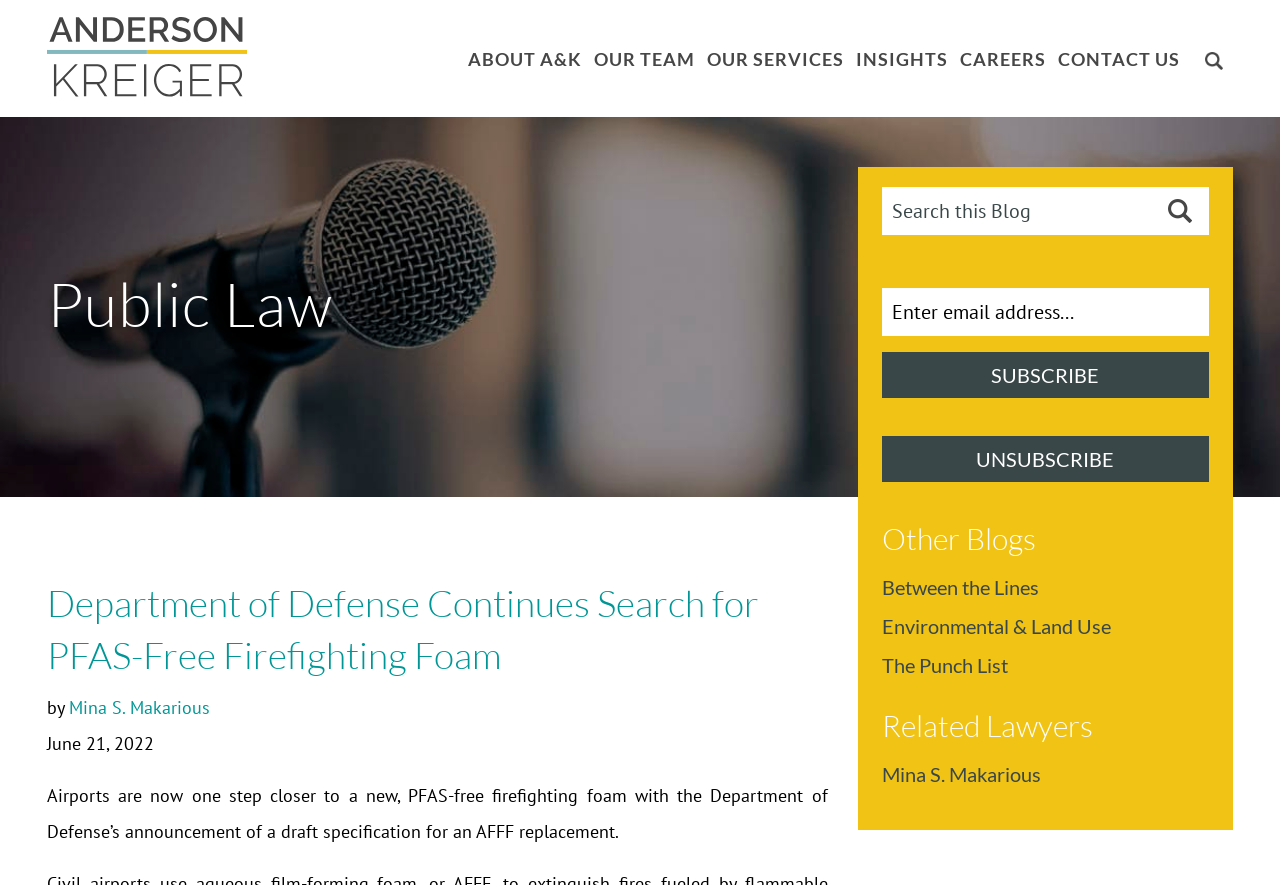What is the name of the law firm? Using the information from the screenshot, answer with a single word or phrase.

Anderson Kreiger